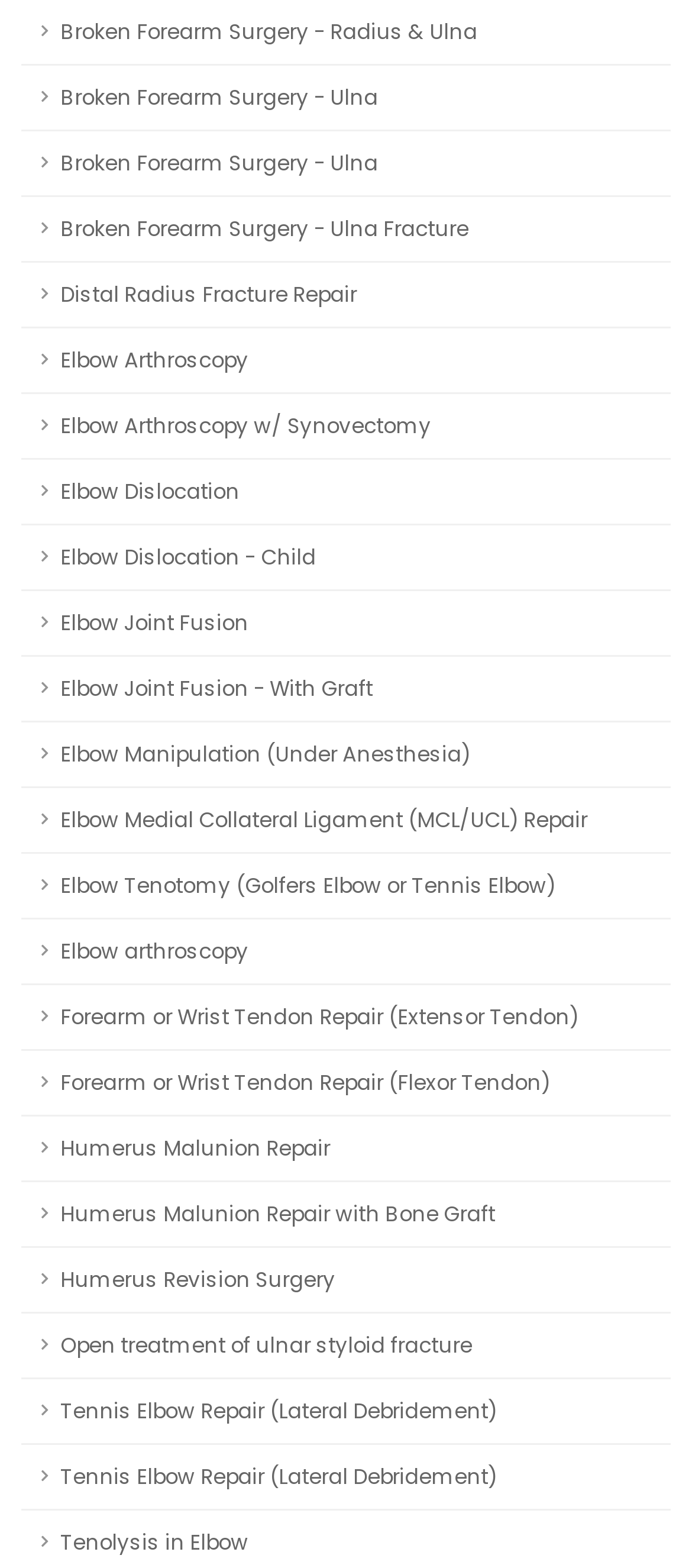What is the first surgery listed?
Based on the image, respond with a single word or phrase.

Broken Forearm Surgery - Ulna